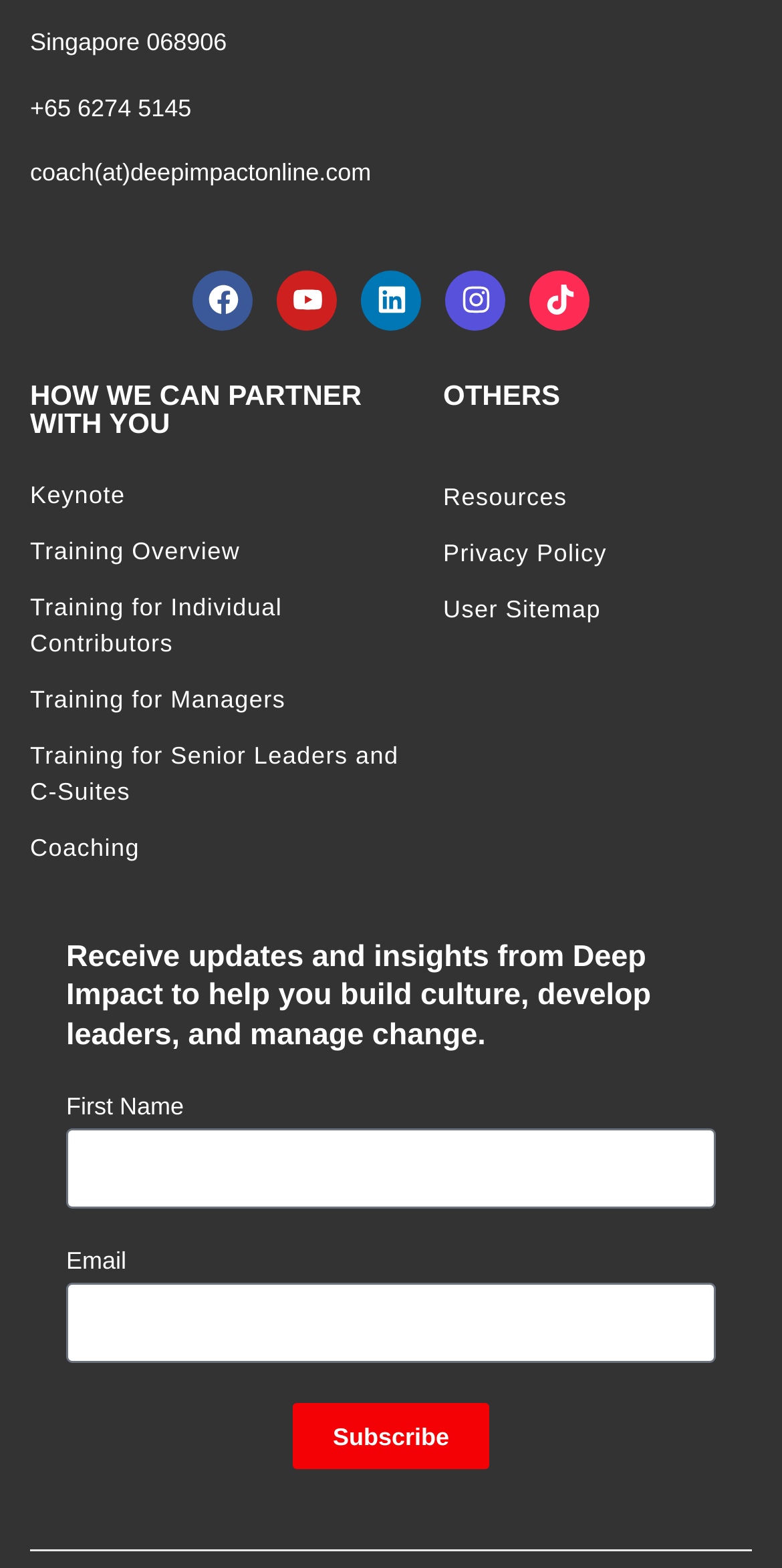Answer the question in one word or a short phrase:
What is the phone number of Deep Impact?

+65 6274 5145